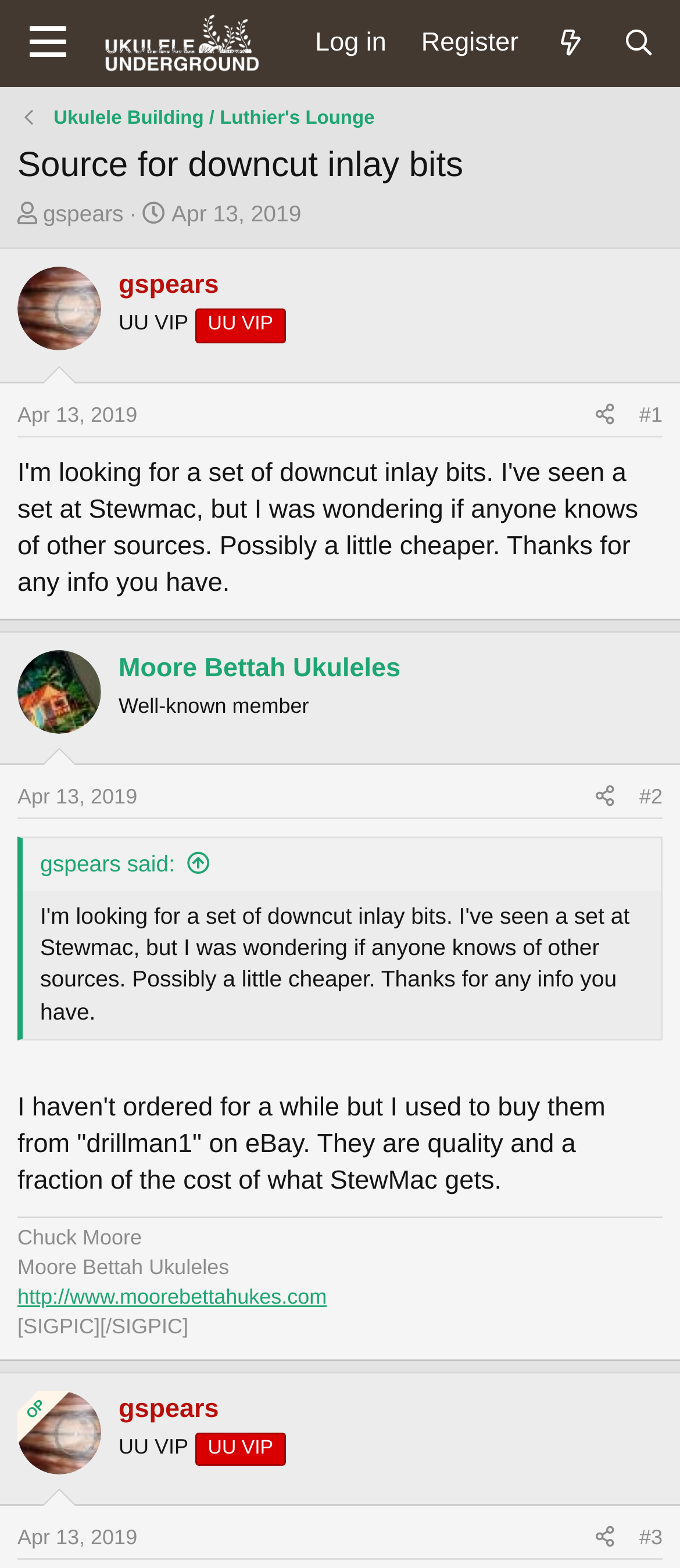Identify the bounding box coordinates of the HTML element based on this description: "parent_node: Log in aria-label="Menu"".

[0.01, 0.0, 0.13, 0.055]